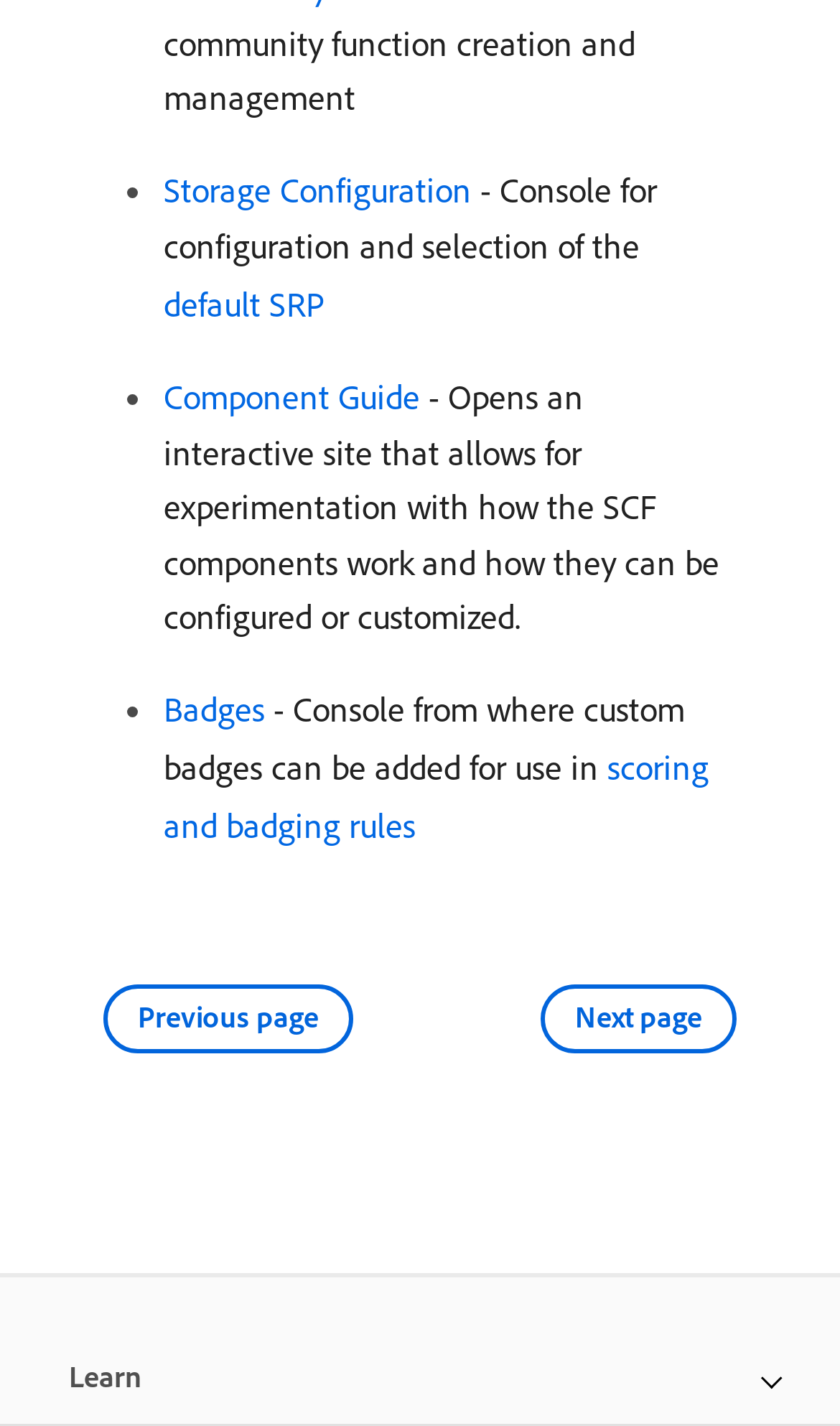Refer to the image and provide an in-depth answer to the question:
What is the purpose of the Storage Configuration link?

Based on the OCR text associated with the link 'Storage Configuration', it seems that this link is used for configuration and selection of the default SRP, which implies that it is related to storage configuration and selection.